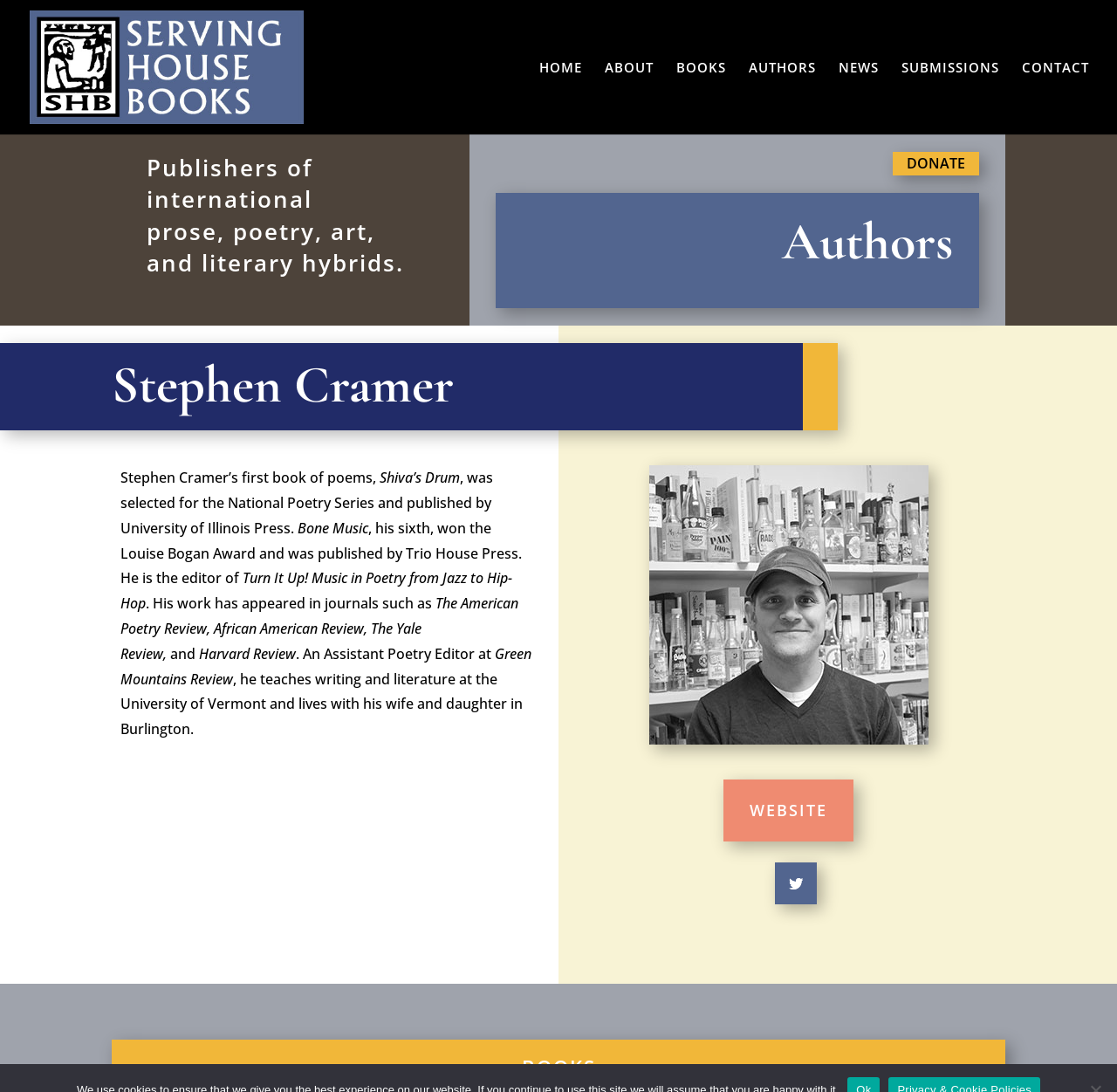What is the name of the author?
Analyze the screenshot and provide a detailed answer to the question.

The name of the author can be found in the heading element with the text 'Stephen Cramer' located at the top of the page, which is a prominent feature of the webpage.